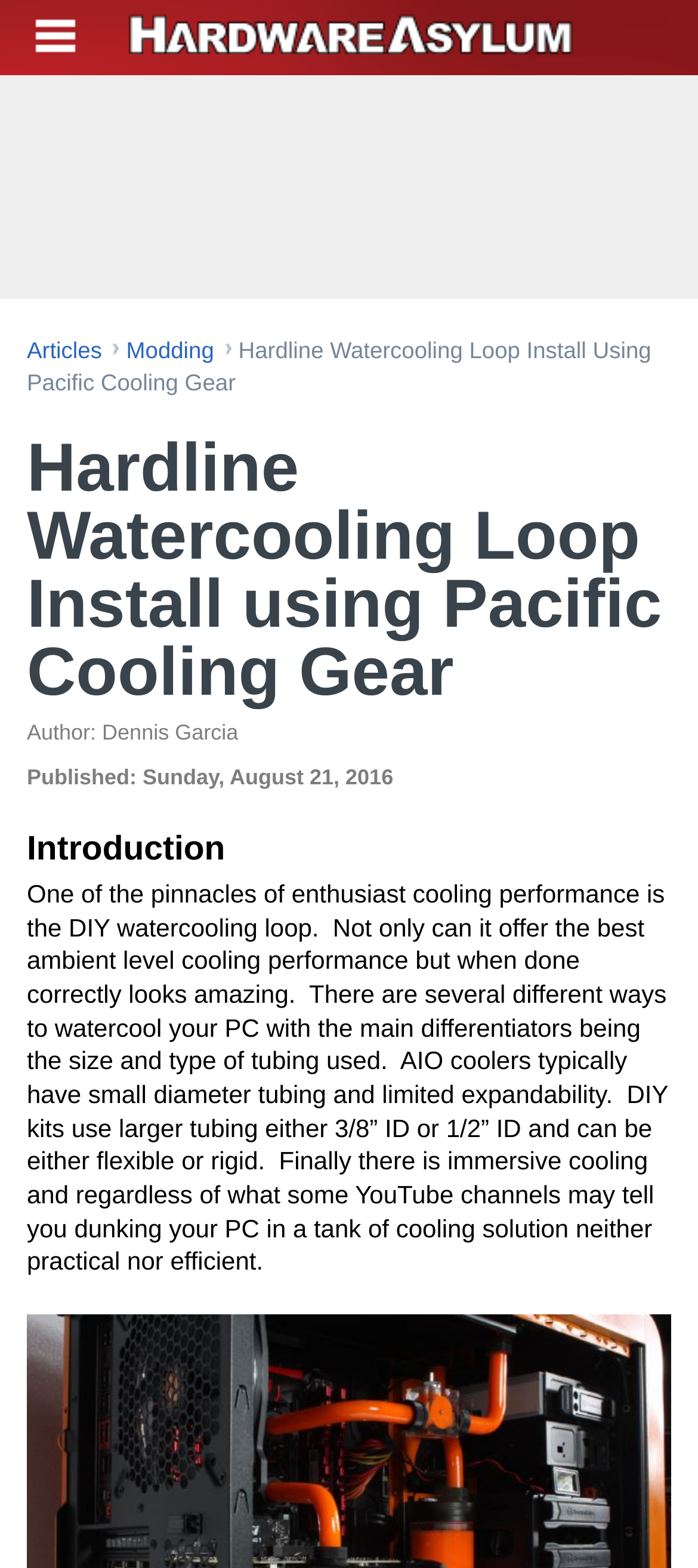Identify the bounding box coordinates for the UI element that matches this description: "articles".

[0.038, 0.215, 0.172, 0.232]